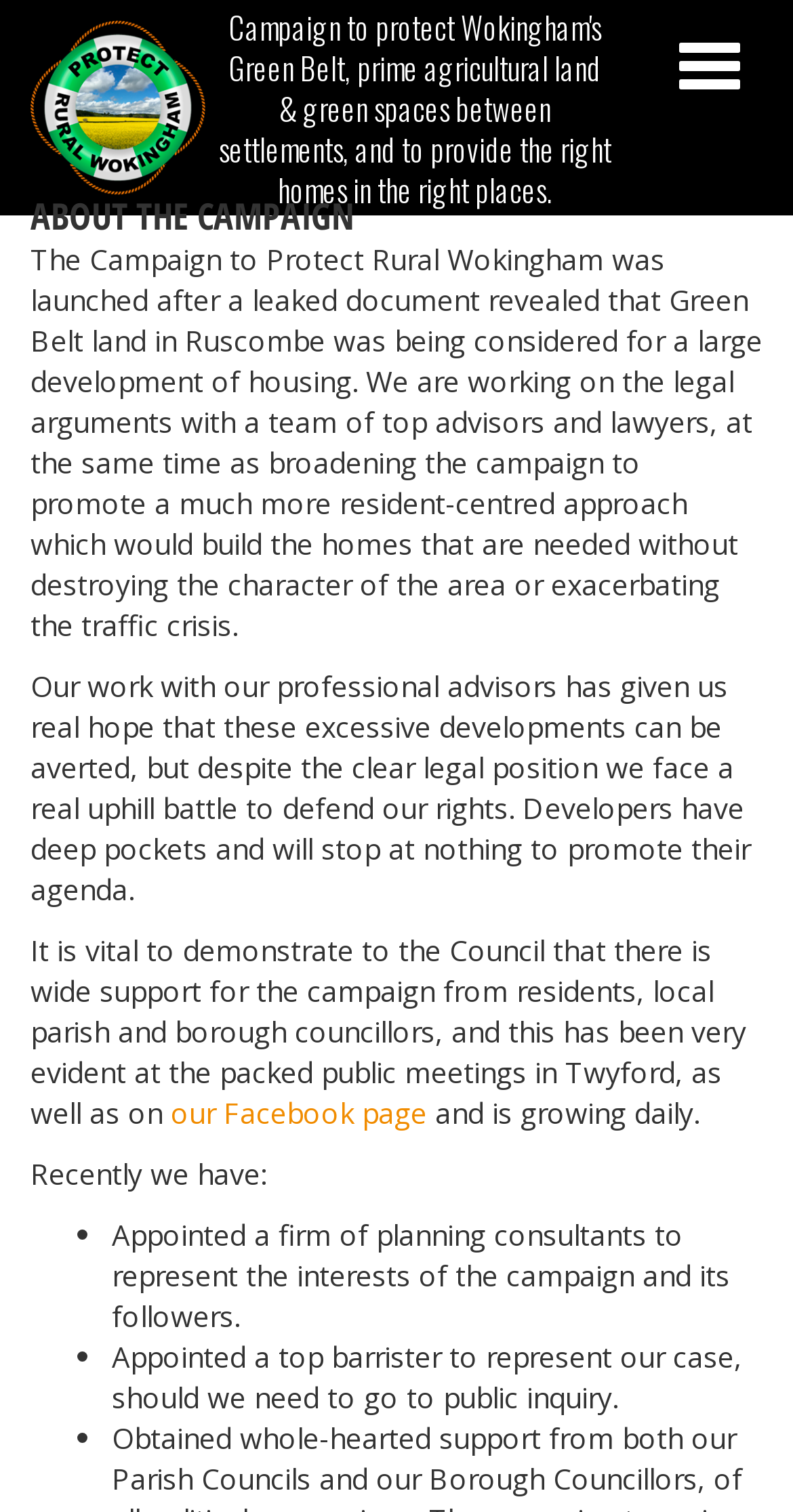Bounding box coordinates are to be given in the format (top-left x, top-left y, bottom-right x, bottom-right y). All values must be floating point numbers between 0 and 1. Provide the bounding box coordinate for the UI element described as: title="Campaign to Protect Rural Wokingham"

[0.038, 0.013, 0.26, 0.129]